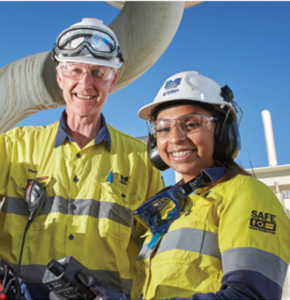Can you look at the image and give a comprehensive answer to the question:
What is the likely industry they are working in?

The caption suggests that they are part of a facility focused on procedures like safety management, possibly within the ammonia or mining industries, in alignment with themes from recent articles on sustainable practices in these sectors.